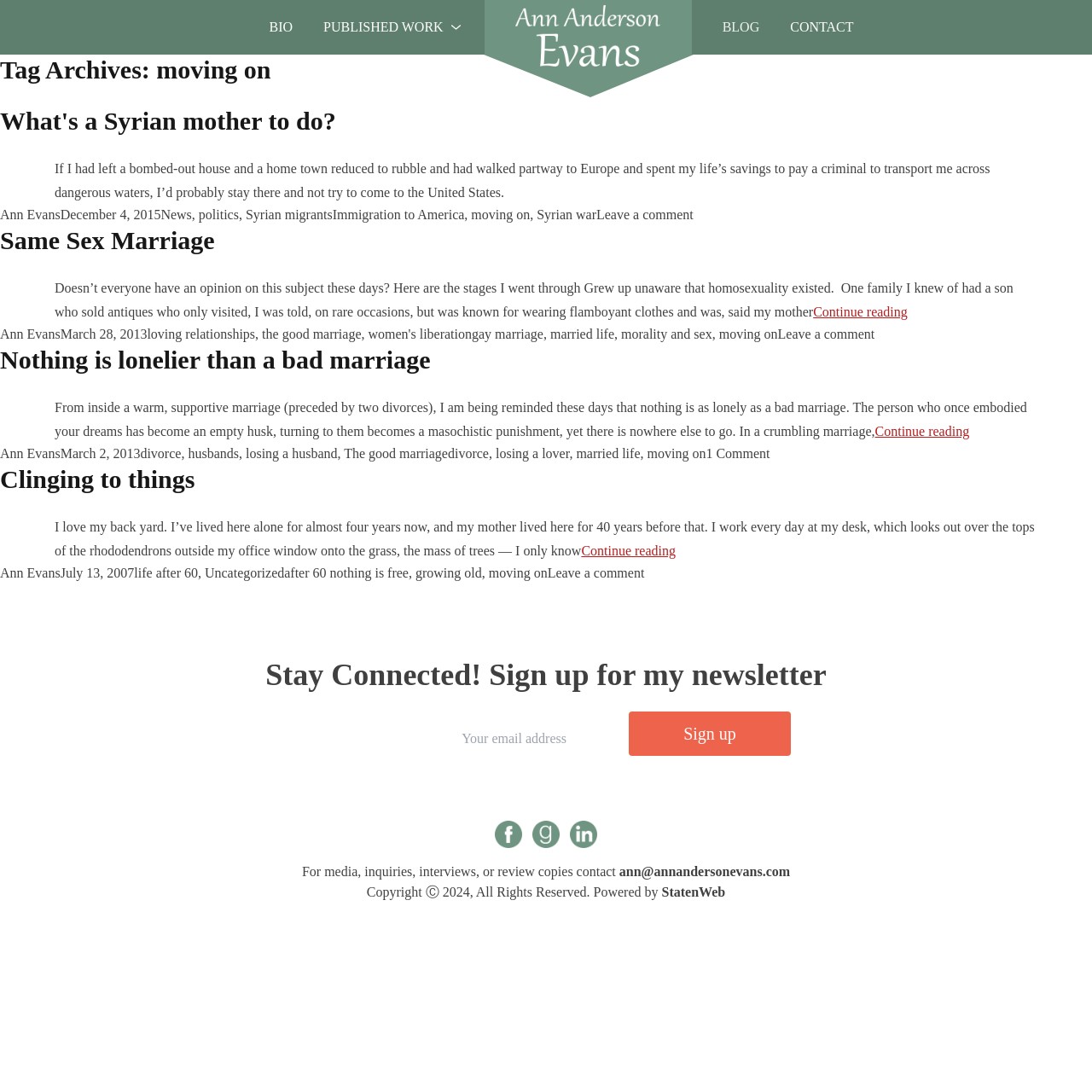Please determine the bounding box coordinates for the element that should be clicked to follow these instructions: "go to CONTACT page".

[0.724, 0.018, 0.782, 0.031]